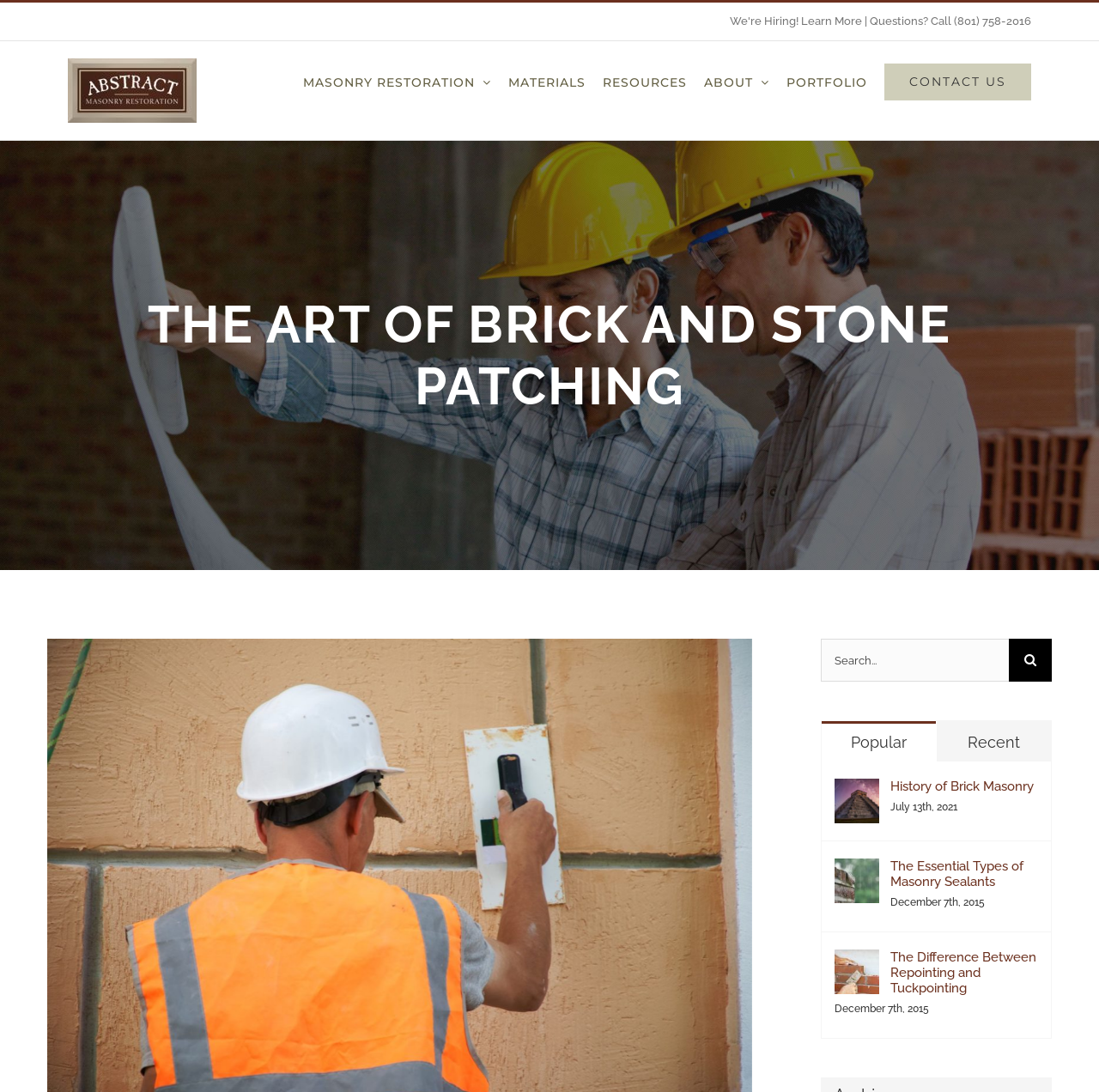Determine the bounding box coordinates of the region that needs to be clicked to achieve the task: "Call the phone number".

[0.868, 0.013, 0.938, 0.025]